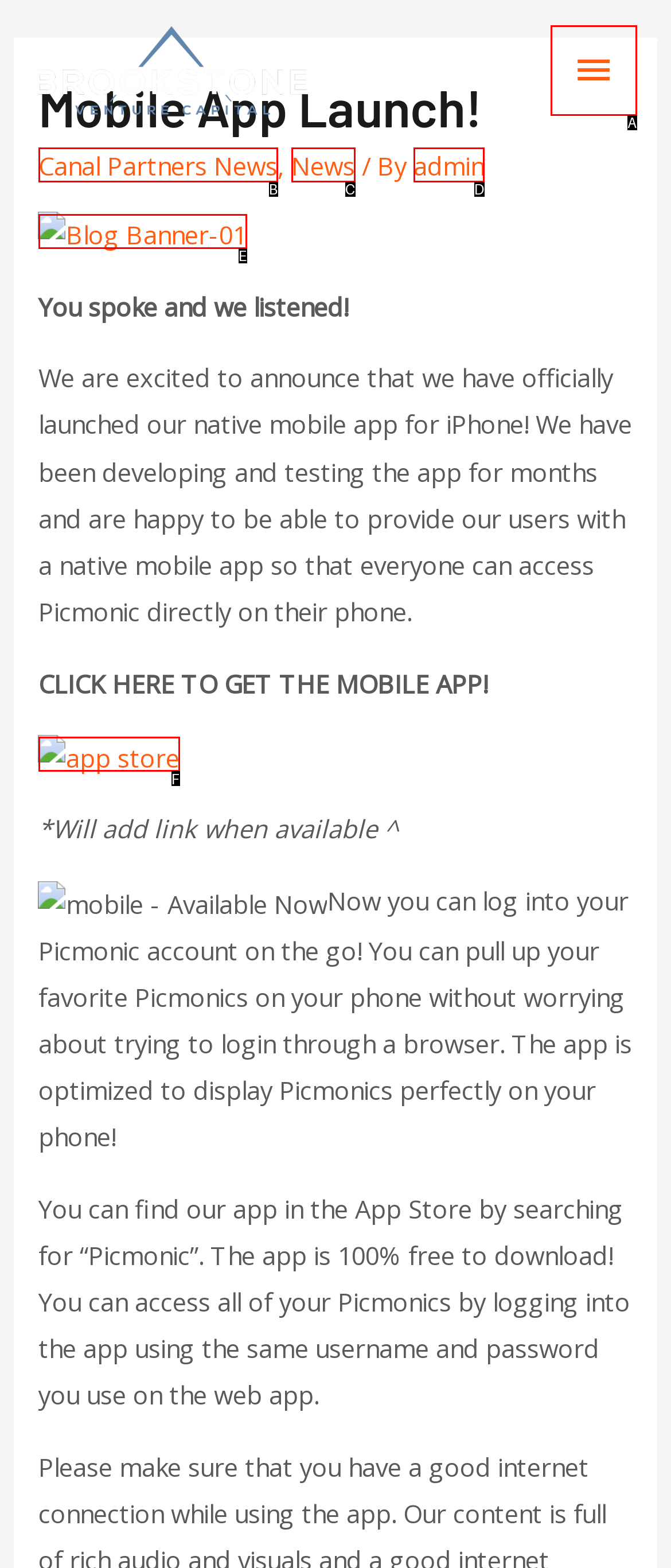Tell me which option best matches the description: Canal Partners News
Answer with the option's letter from the given choices directly.

B